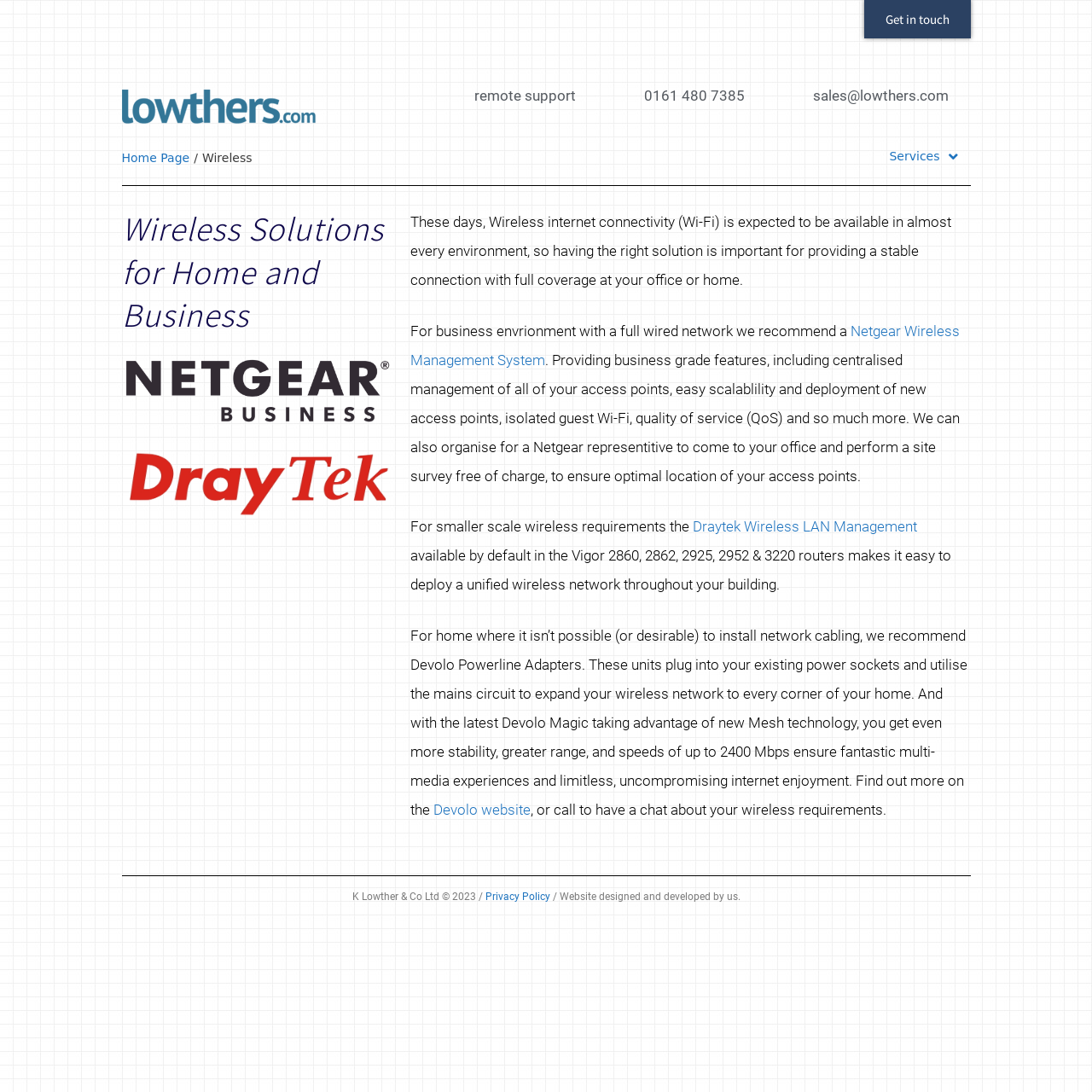Using the provided element description, identify the bounding box coordinates as (top-left x, top-left y, bottom-right x, bottom-right y). Ensure all values are between 0 and 1. Description: 0161 480 7385

[0.59, 0.078, 0.682, 0.098]